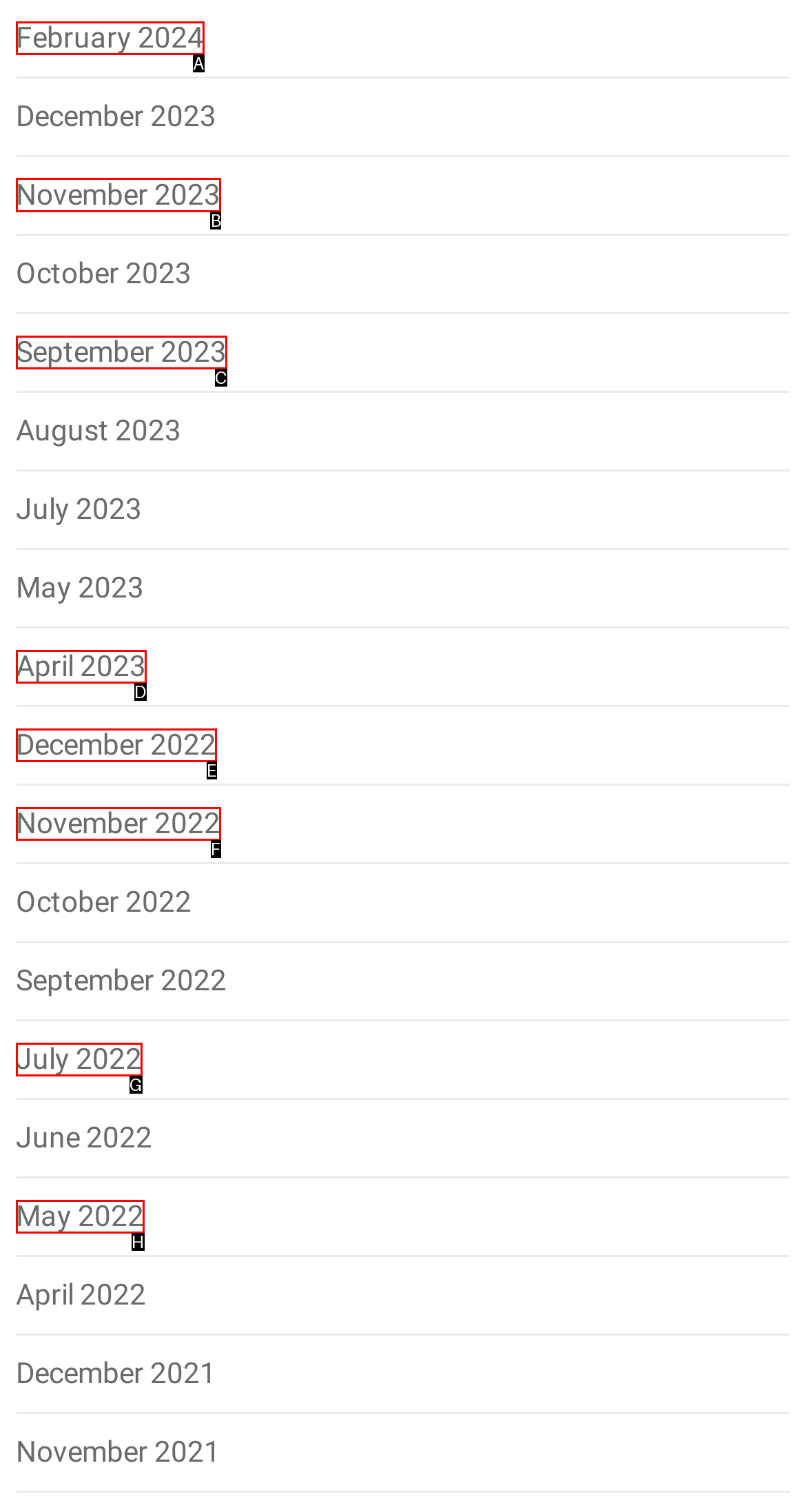Figure out which option to click to perform the following task: browse November 2023
Provide the letter of the correct option in your response.

B